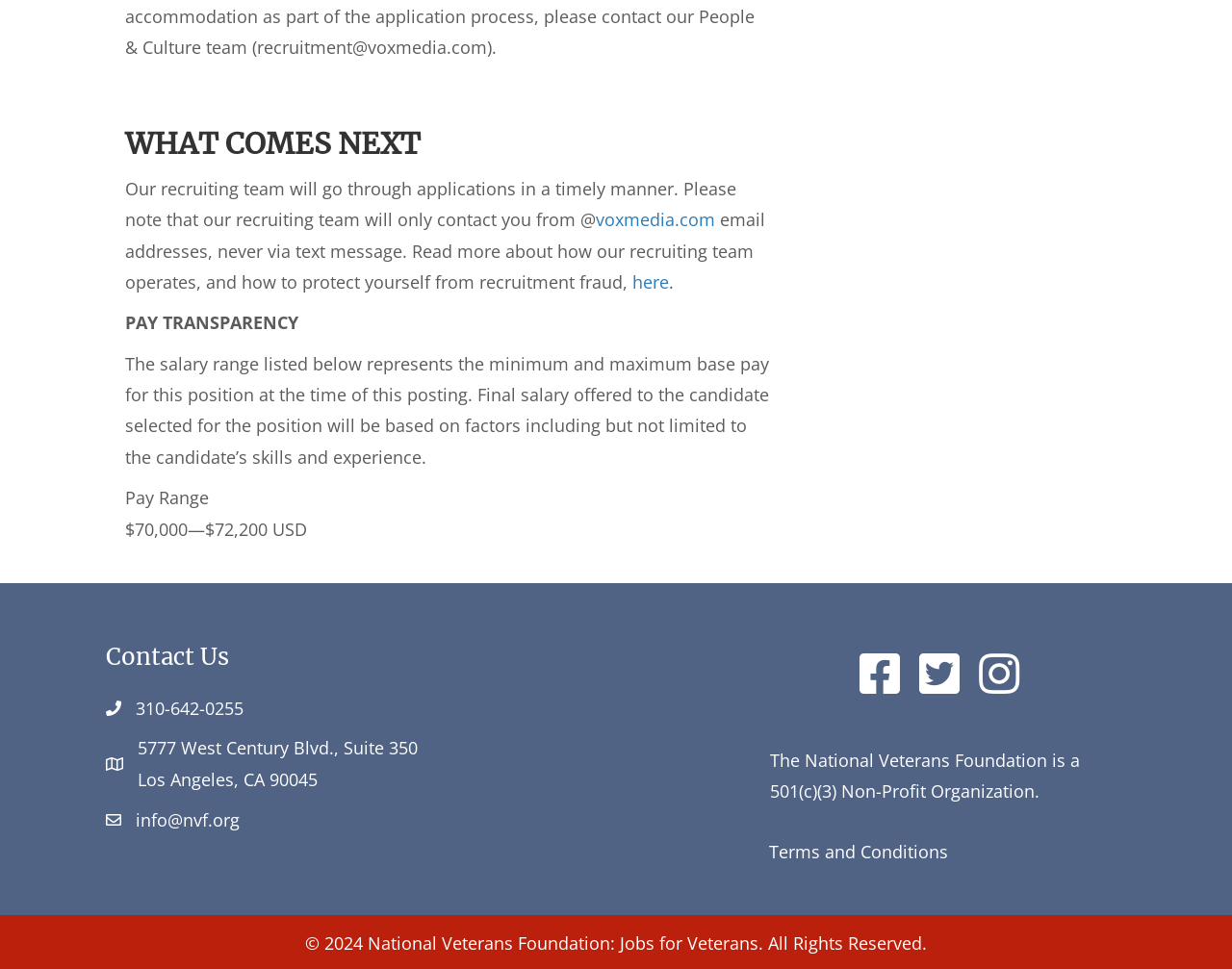Use the details in the image to answer the question thoroughly: 
What is the salary range for this position?

The salary range is mentioned in the 'Pay Transparency' section, where it states 'The salary range listed below represents the minimum and maximum base pay for this position at the time of this posting.' The range is then specified as '$70,000' to '$72,200 USD'.